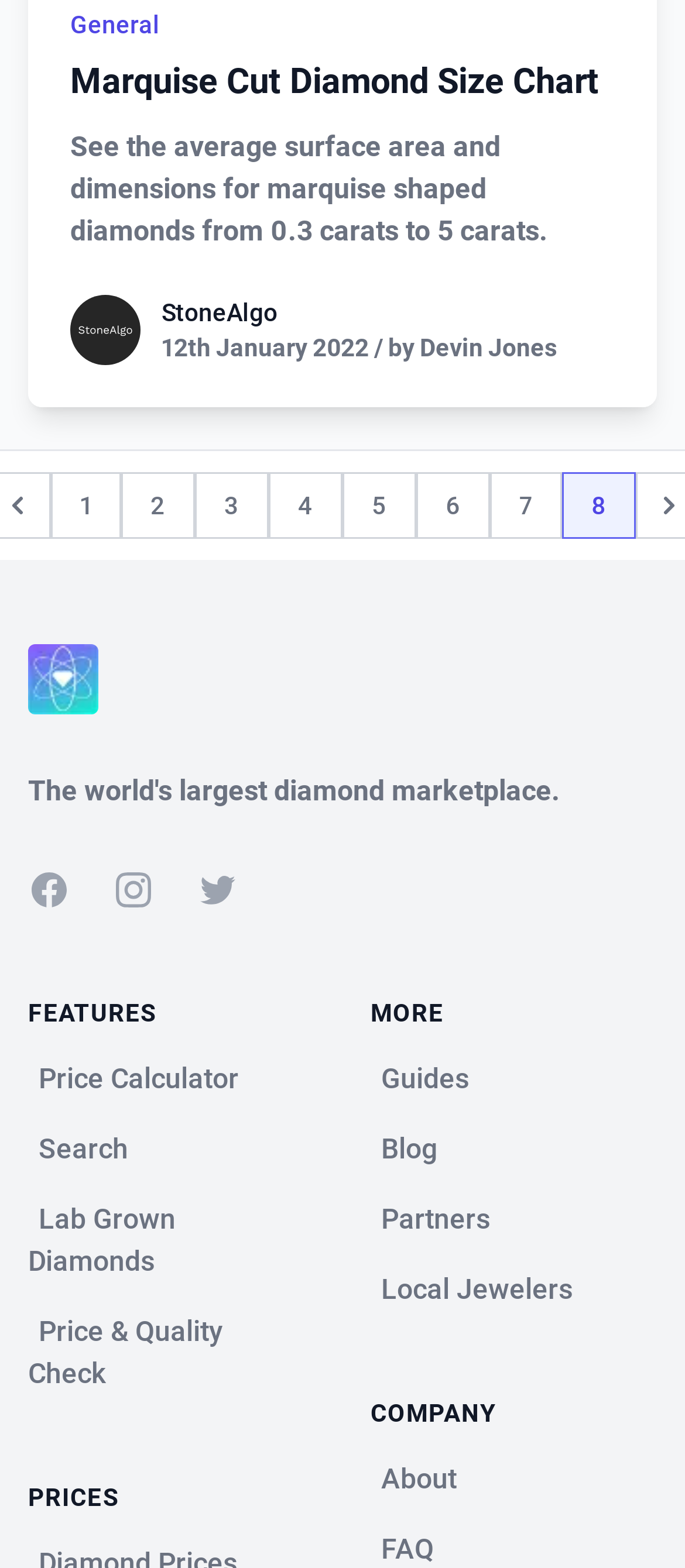Find the bounding box coordinates of the area to click in order to follow the instruction: "View the 'Marquise Cut Diamond Size Chart'".

[0.103, 0.036, 0.897, 0.161]